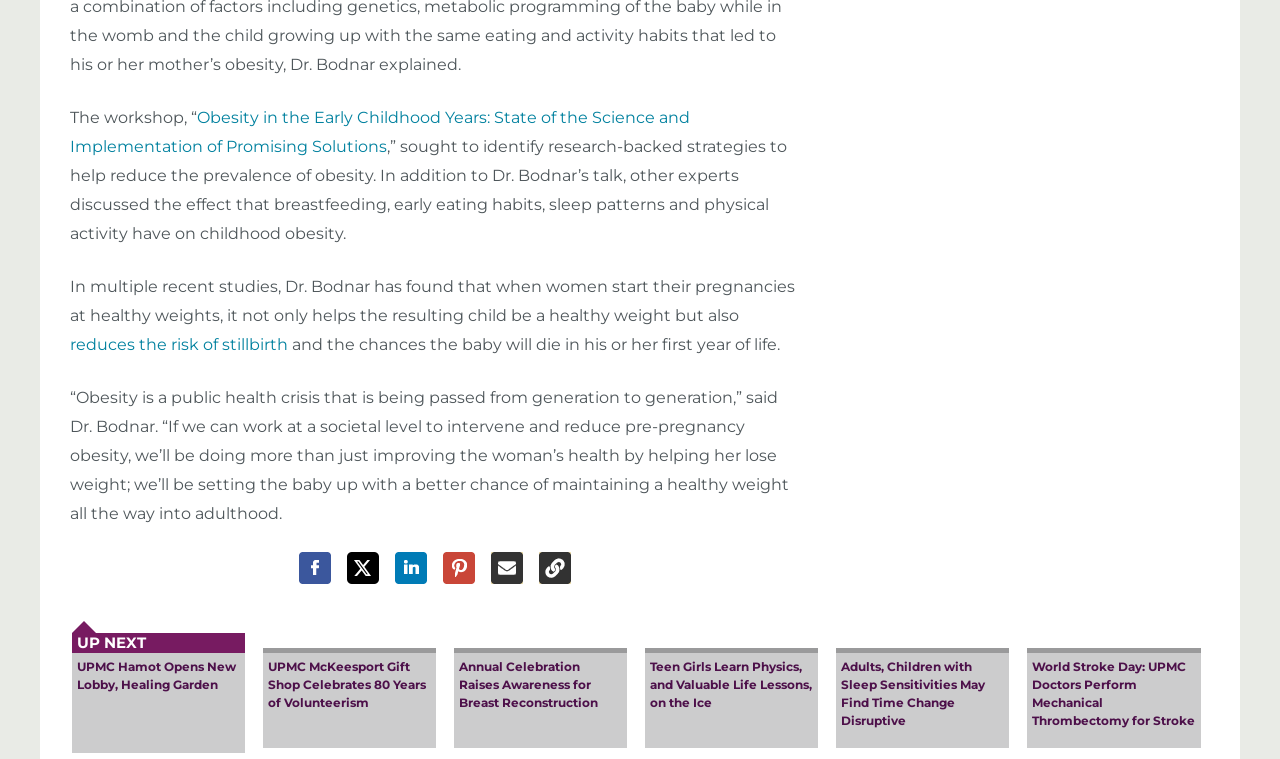Identify the bounding box coordinates necessary to click and complete the given instruction: "Learn more about World Stroke Day: UPMC Doctors Perform Mechanical Thrombectomy for Stroke".

[0.803, 0.801, 0.938, 0.985]